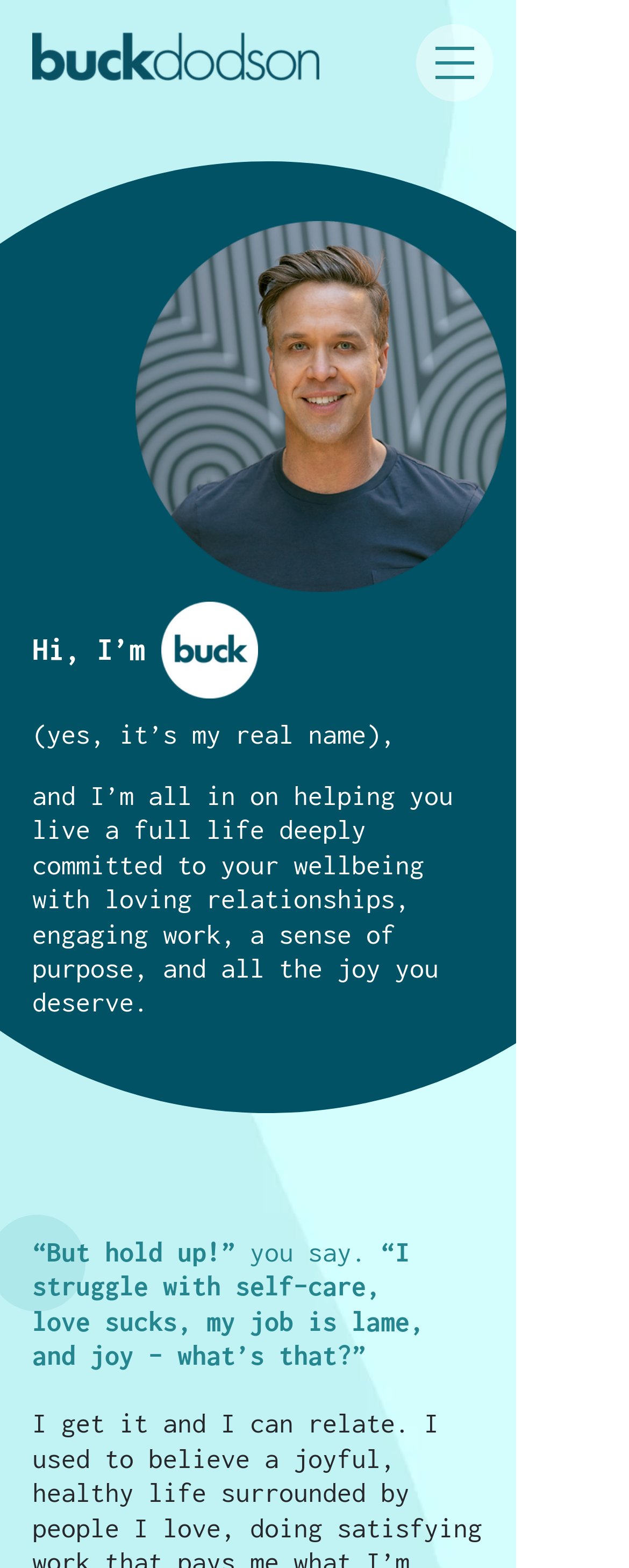Refer to the screenshot and give an in-depth answer to this question: What is the tone of the text on this webpage?

The text on the webpage uses a conversational tone, with phrases like 'Hi, I’m' and 'you say', which gives the impression that the author is speaking directly to the reader.